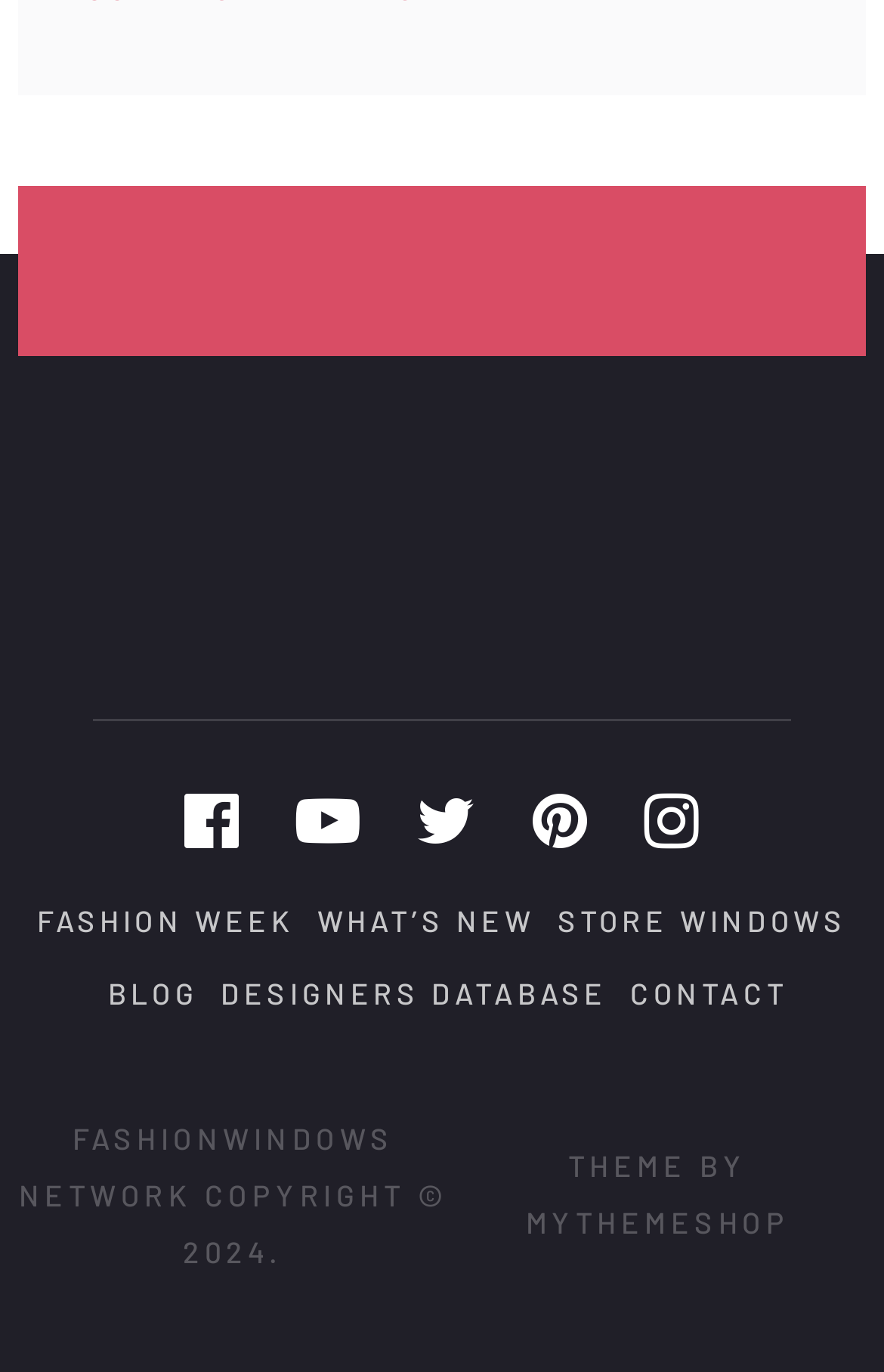Highlight the bounding box coordinates of the region I should click on to meet the following instruction: "Read about the company".

None